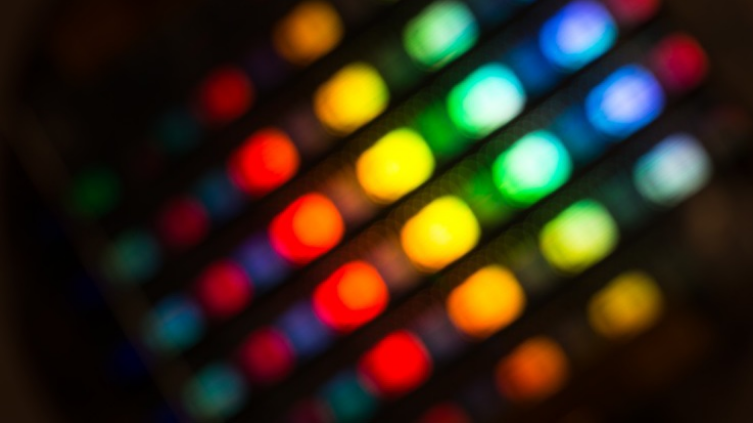What is the quality of the lighting in the image?
Please respond to the question thoroughly and include all relevant details.

The caption describes the diffused lighting as creating a captivating gradient effect, which lends an ethereal quality to the scene, suggesting that the lighting is soft and otherworldly.